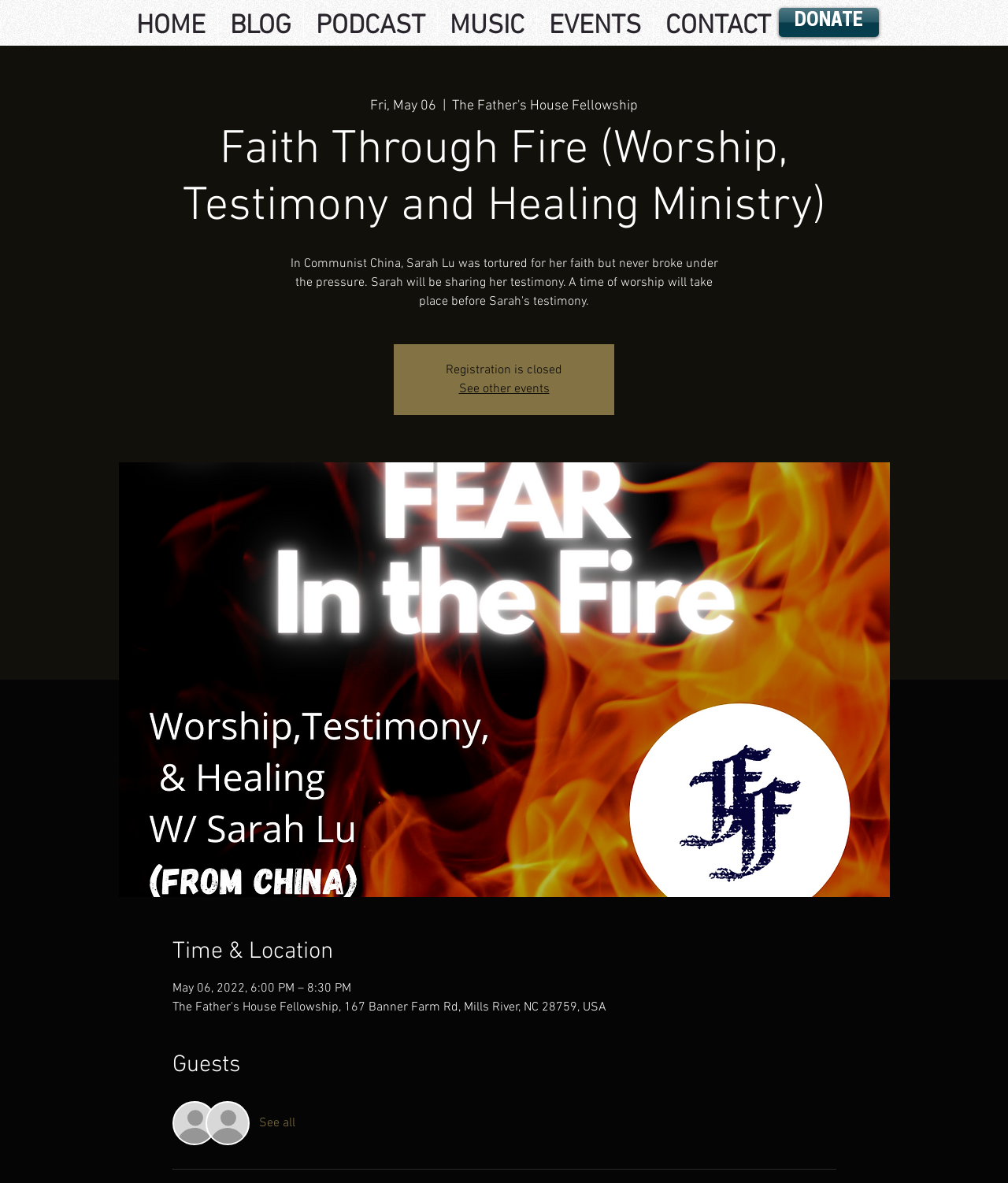Find the bounding box coordinates of the clickable region needed to perform the following instruction: "register for an event". The coordinates should be provided as four float numbers between 0 and 1, i.e., [left, top, right, bottom].

[0.455, 0.322, 0.545, 0.336]